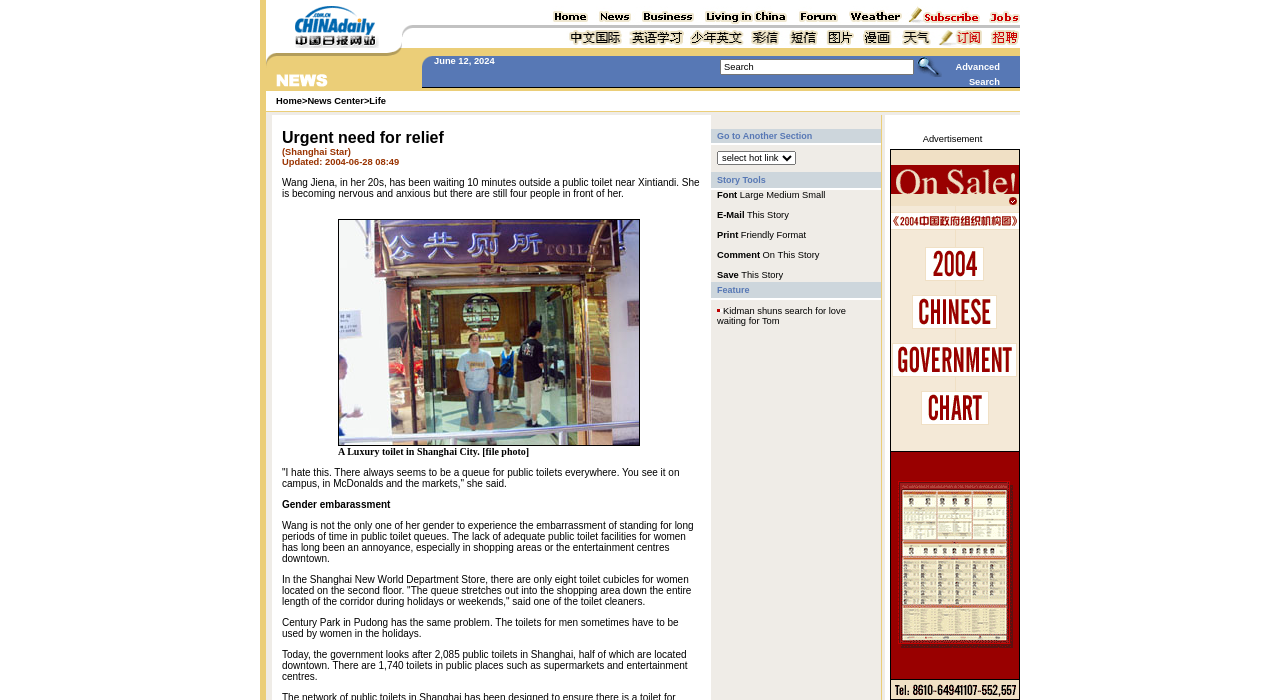Identify the bounding box coordinates for the UI element described as follows: E-Mail This Story. Use the format (top-left x, top-left y, bottom-right x, bottom-right y) and ensure all values are floating point numbers between 0 and 1.

[0.56, 0.296, 0.616, 0.316]